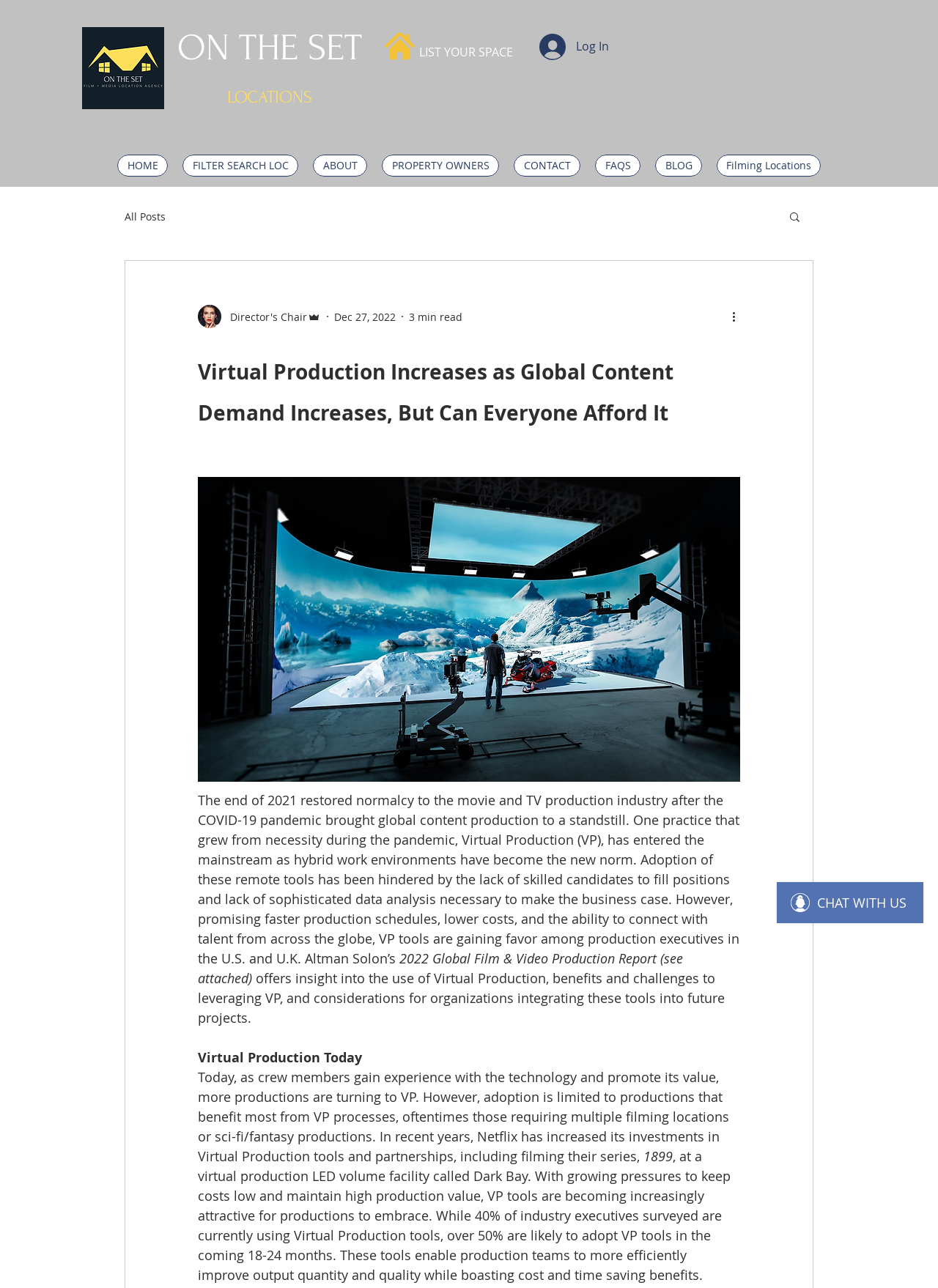Can you look at the image and give a comprehensive answer to the question:
What is the purpose of the 'LIST YOUR SPACE' link?

The 'LIST YOUR SPACE' link is located under the 'ON THE SET LOCATIONS' heading, suggesting that it is related to listing a space for filming or production purposes.